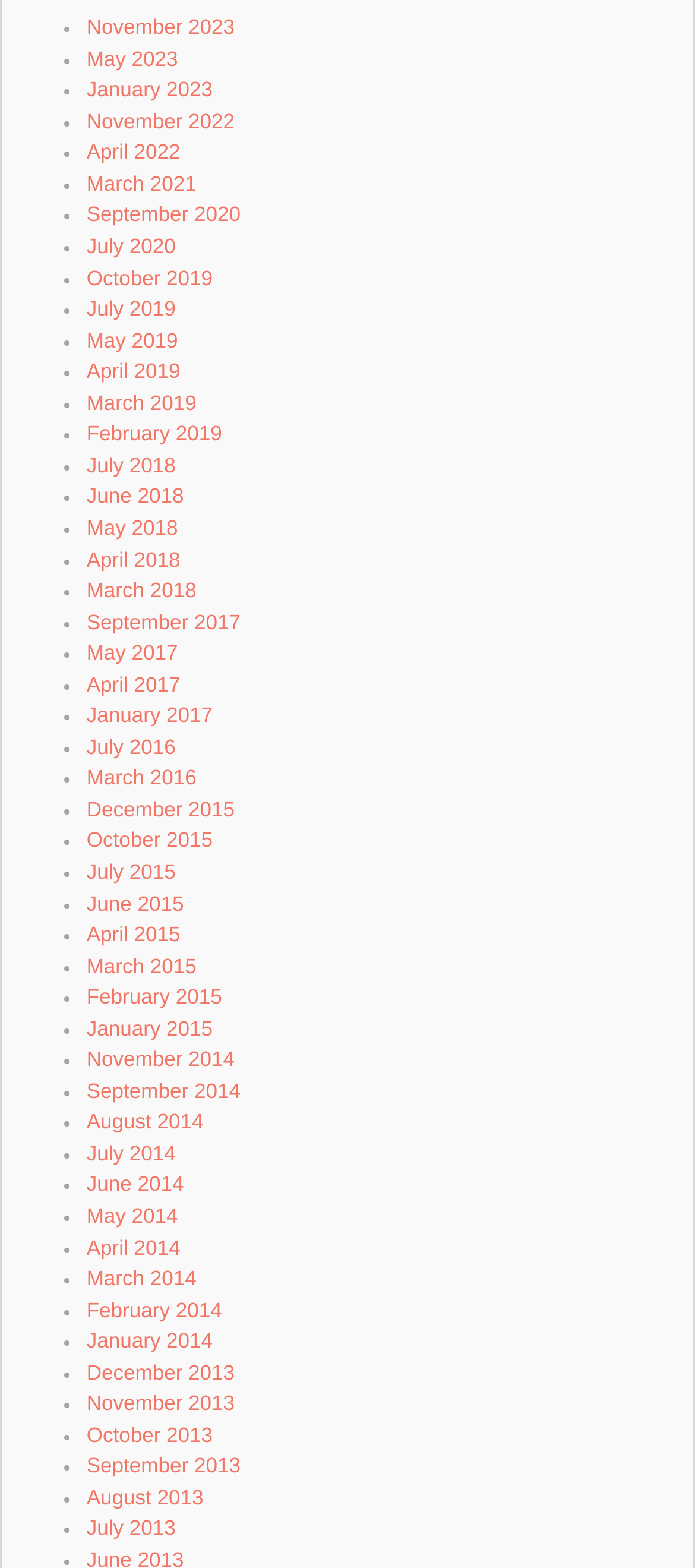Locate the bounding box coordinates of the area you need to click to fulfill this instruction: 'View July 2015'. The coordinates must be in the form of four float numbers ranging from 0 to 1: [left, top, right, bottom].

[0.124, 0.549, 0.253, 0.564]